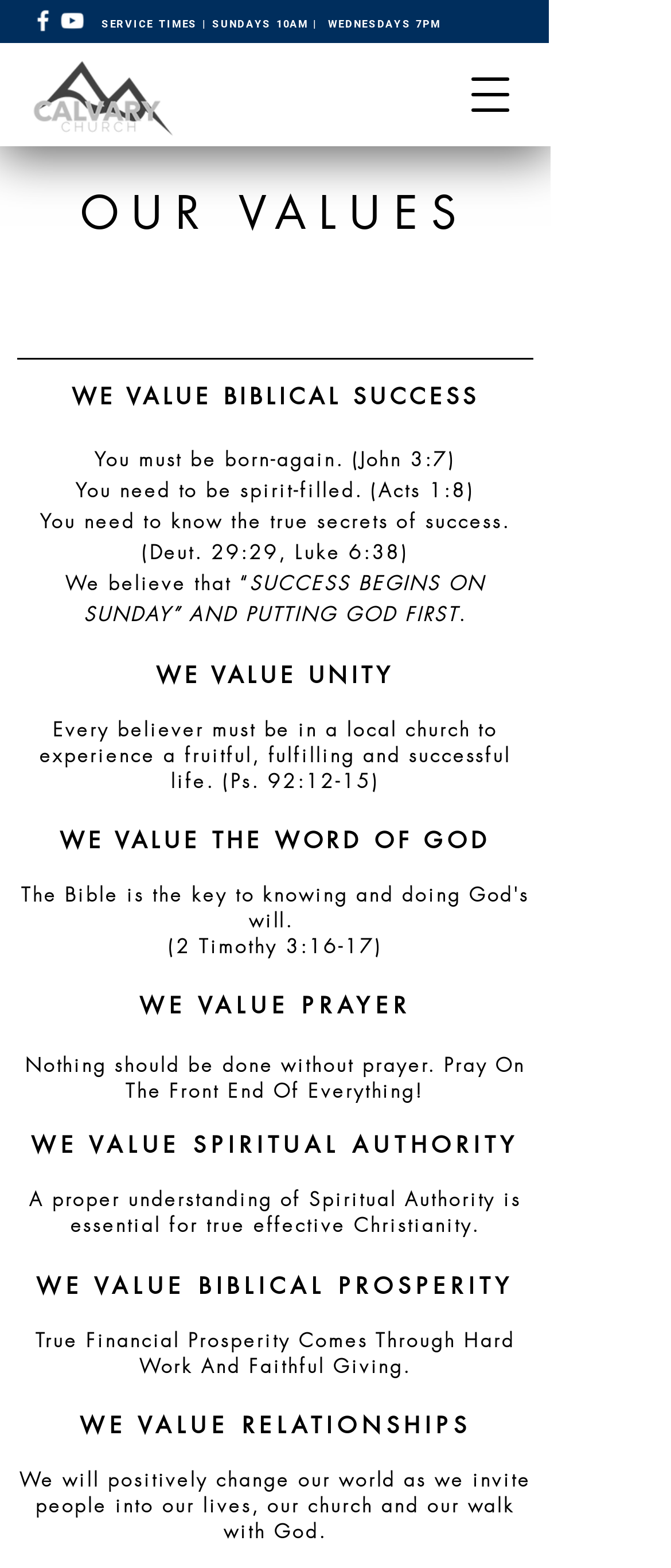What is the church's service time on Sundays?
Provide a detailed answer to the question using information from the image.

The question is asking about the service time on Sundays, which can be found in the heading 'SERVICE TIMES | SUNDAYS 10AM | WEDNESDAYS 7PM' on the webpage.